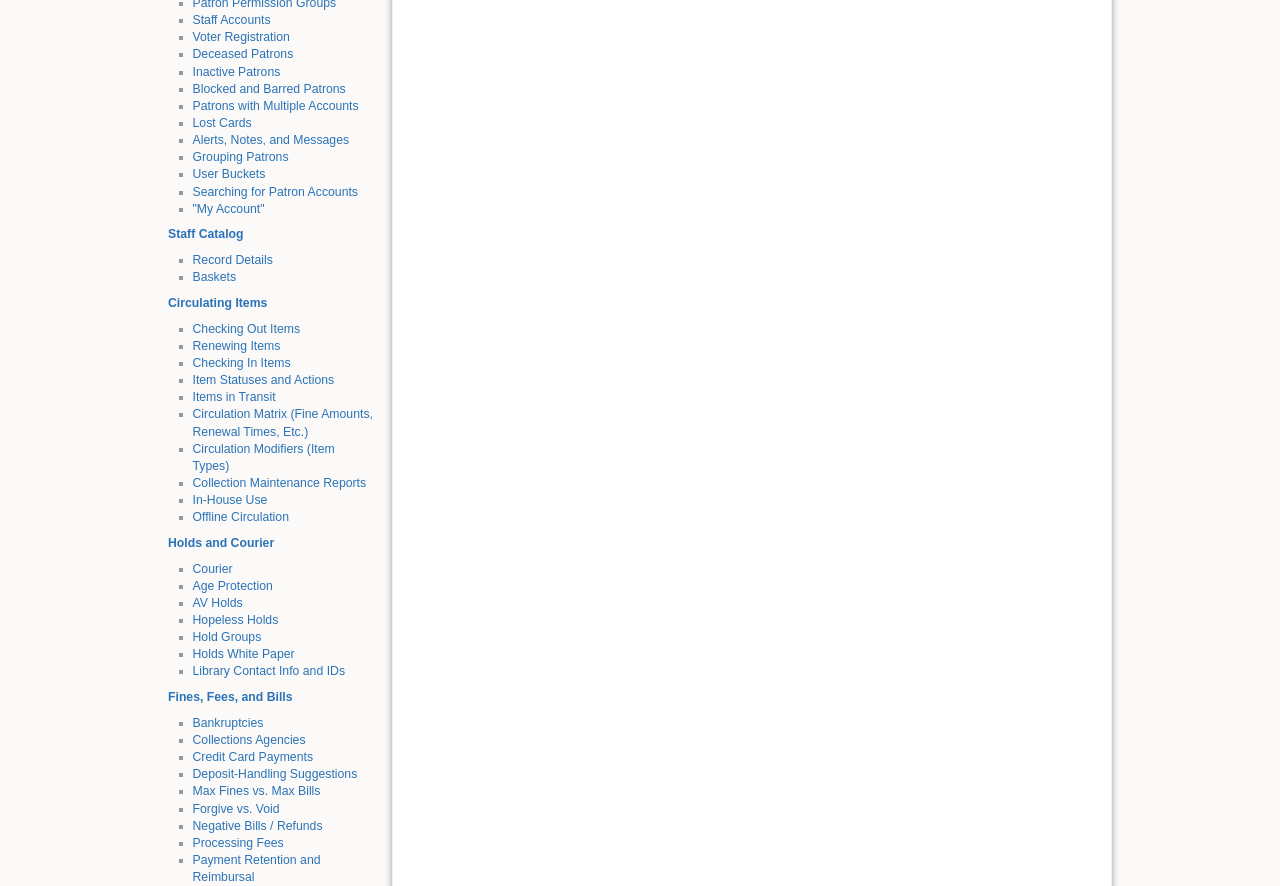Using the description "Courier", predict the bounding box of the relevant HTML element.

[0.15, 0.634, 0.182, 0.65]